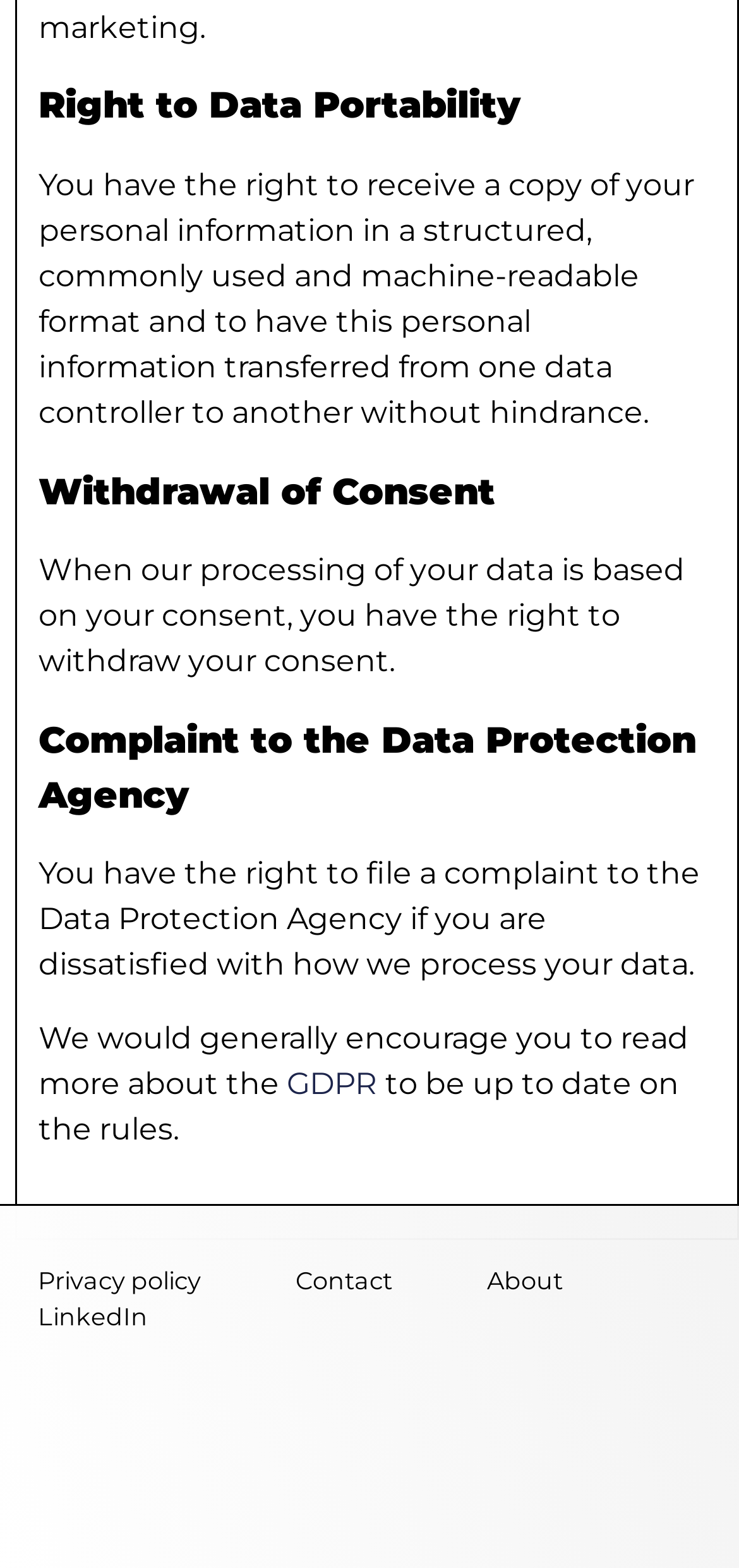What is the purpose of the GDPR link?
Provide a short answer using one word or a brief phrase based on the image.

To be up to date on the rules